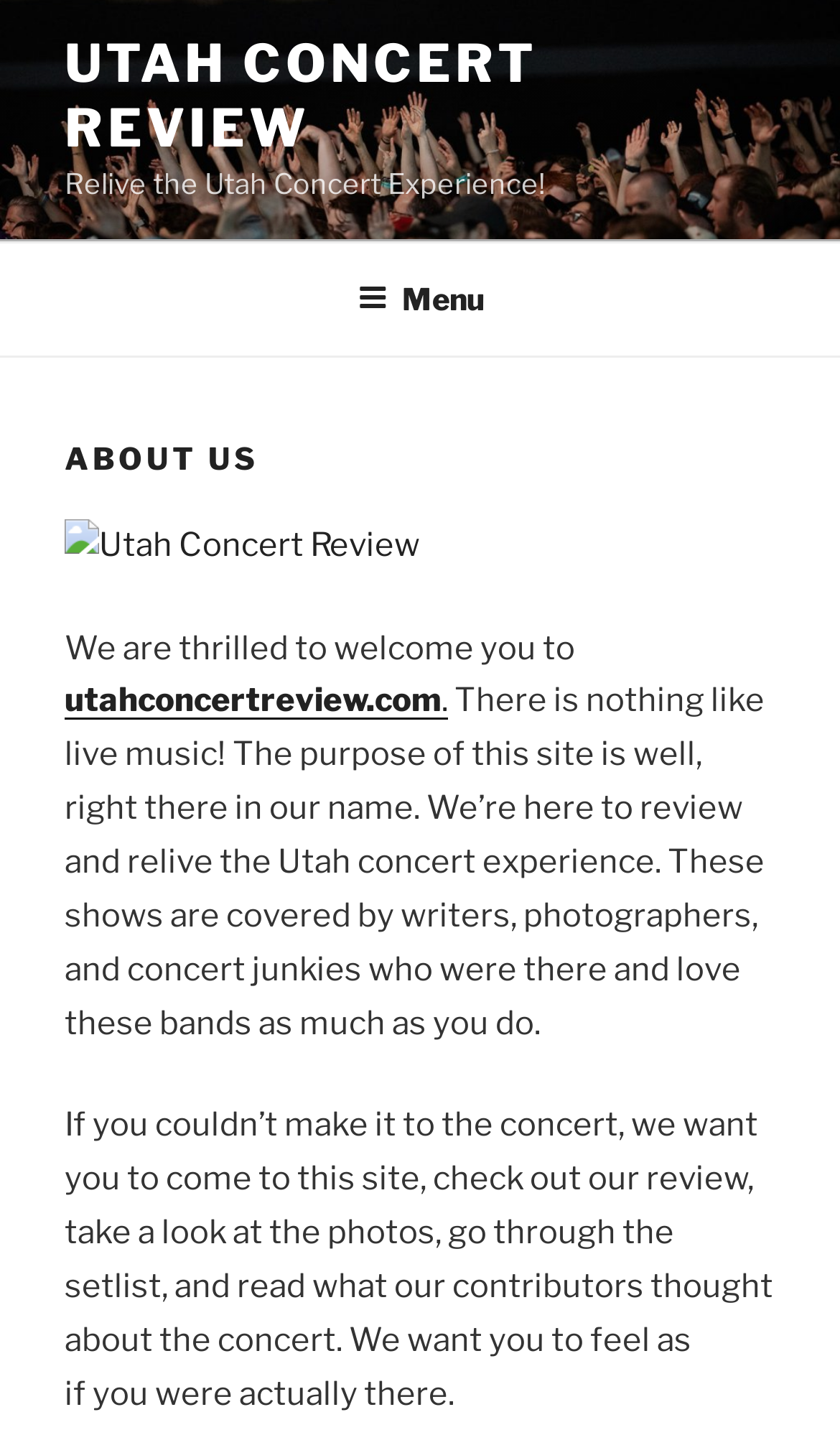What can users do on this website if they missed a concert?
Based on the visual, give a brief answer using one word or a short phrase.

Check out review, photos, setlist, and contributor thoughts